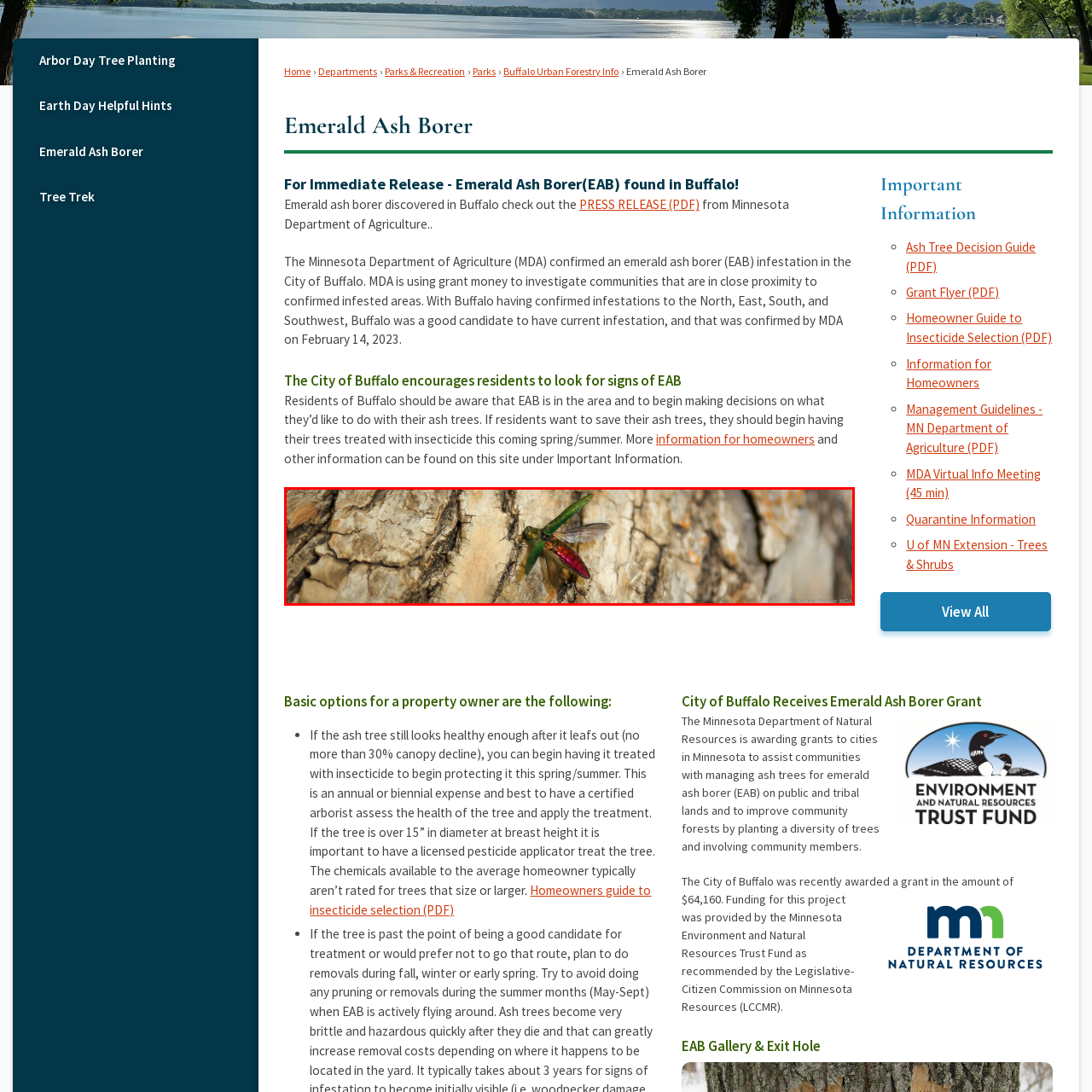Where was the EAB recently confirmed to be infesting local trees?
Review the image area surrounded by the red bounding box and give a detailed answer to the question.

According to the caption, the EAB was recently confirmed to be infesting local trees in Buffalo, which is a significant concern in urban forestry.